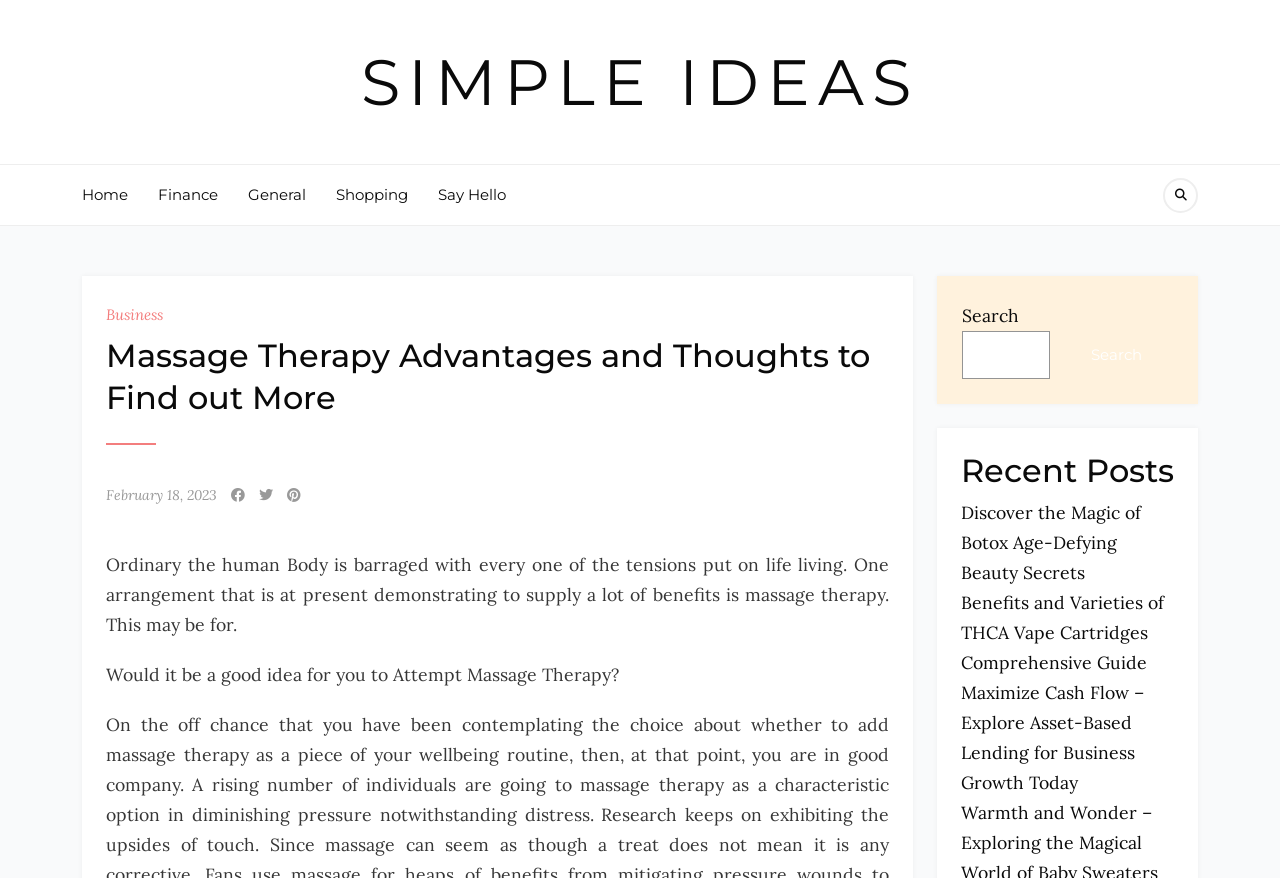Please locate the bounding box coordinates of the element that needs to be clicked to achieve the following instruction: "Search for something". The coordinates should be four float numbers between 0 and 1, i.e., [left, top, right, bottom].

[0.752, 0.377, 0.82, 0.432]